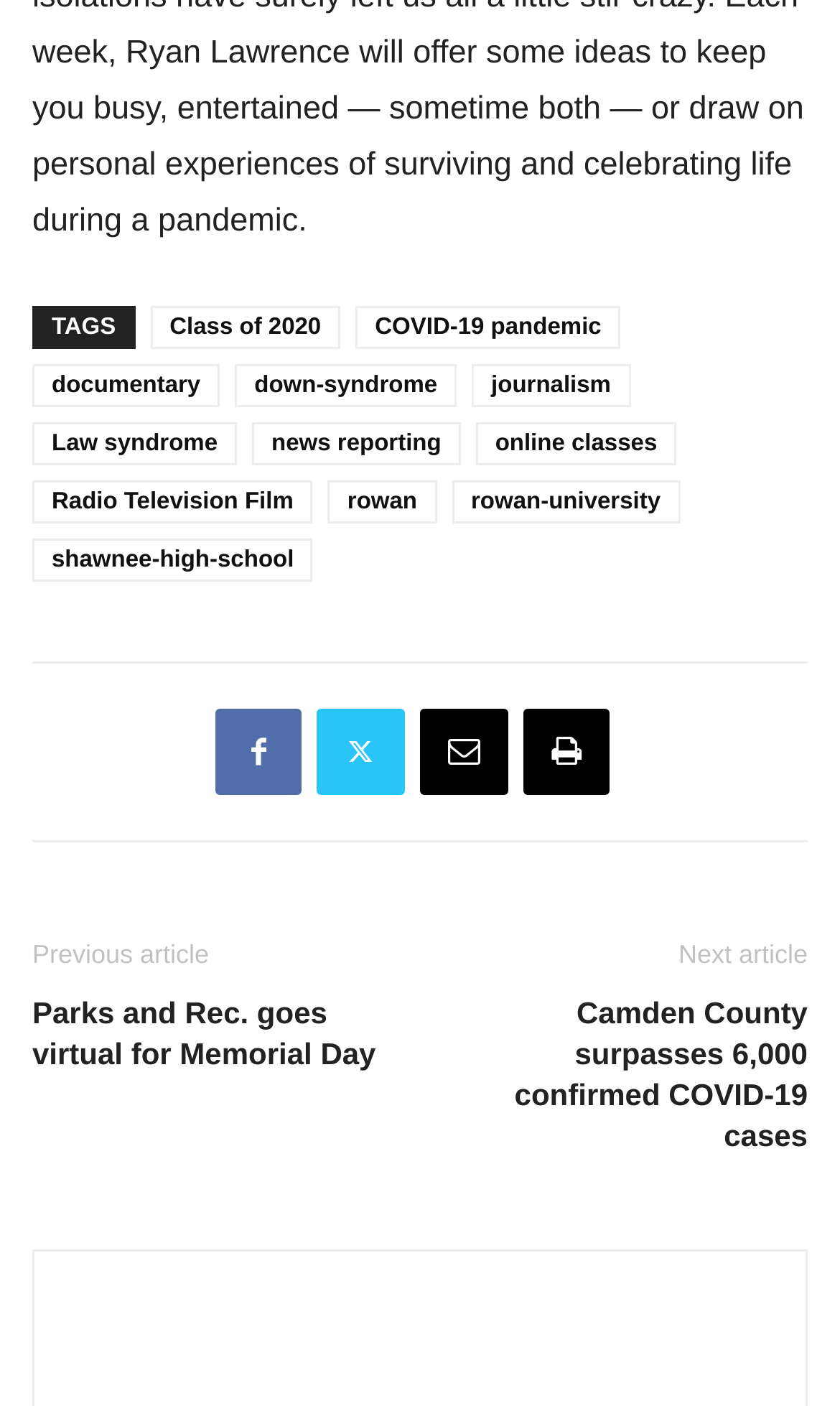Based on the element description Print, identify the bounding box of the UI element in the given webpage screenshot. The coordinates should be in the format (top-left x, top-left y, bottom-right x, bottom-right y) and must be between 0 and 1.

[0.623, 0.504, 0.726, 0.565]